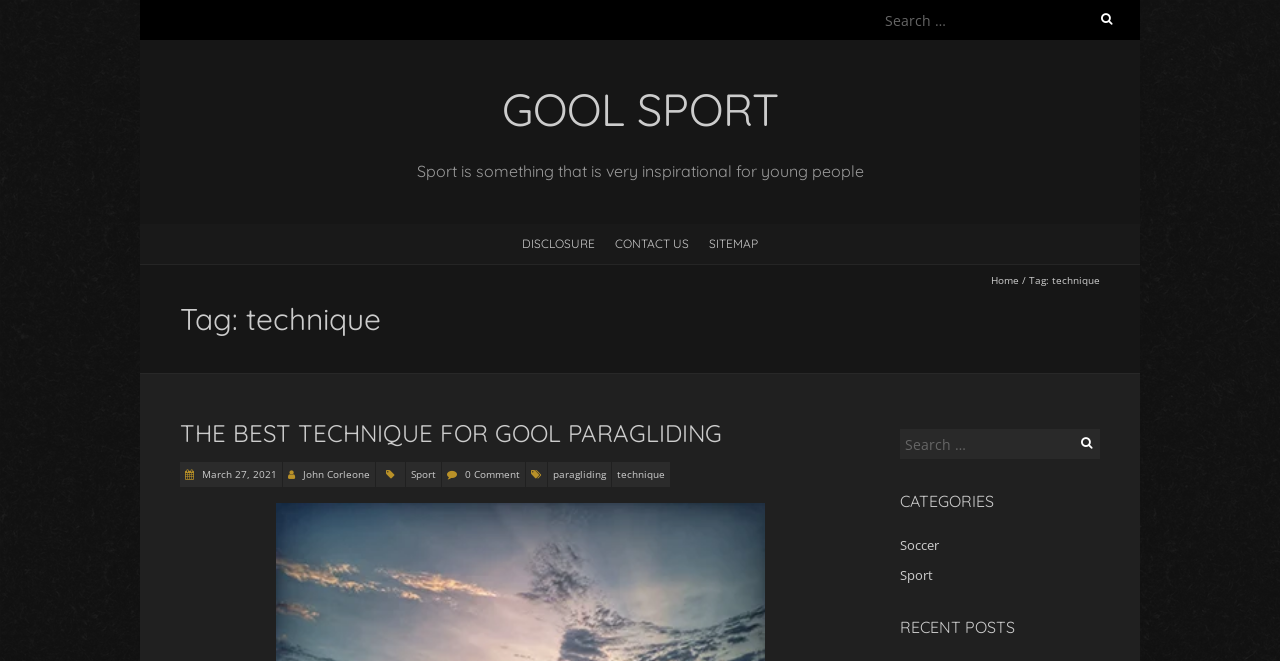What is the category of the latest article?
Answer the question with as much detail as you can, using the image as a reference.

The category of the latest article can be found in the link element with the text 'Sport' which is located below the article title 'THE BEST TECHNIQUE FOR GOOL PARAGLIDING'.